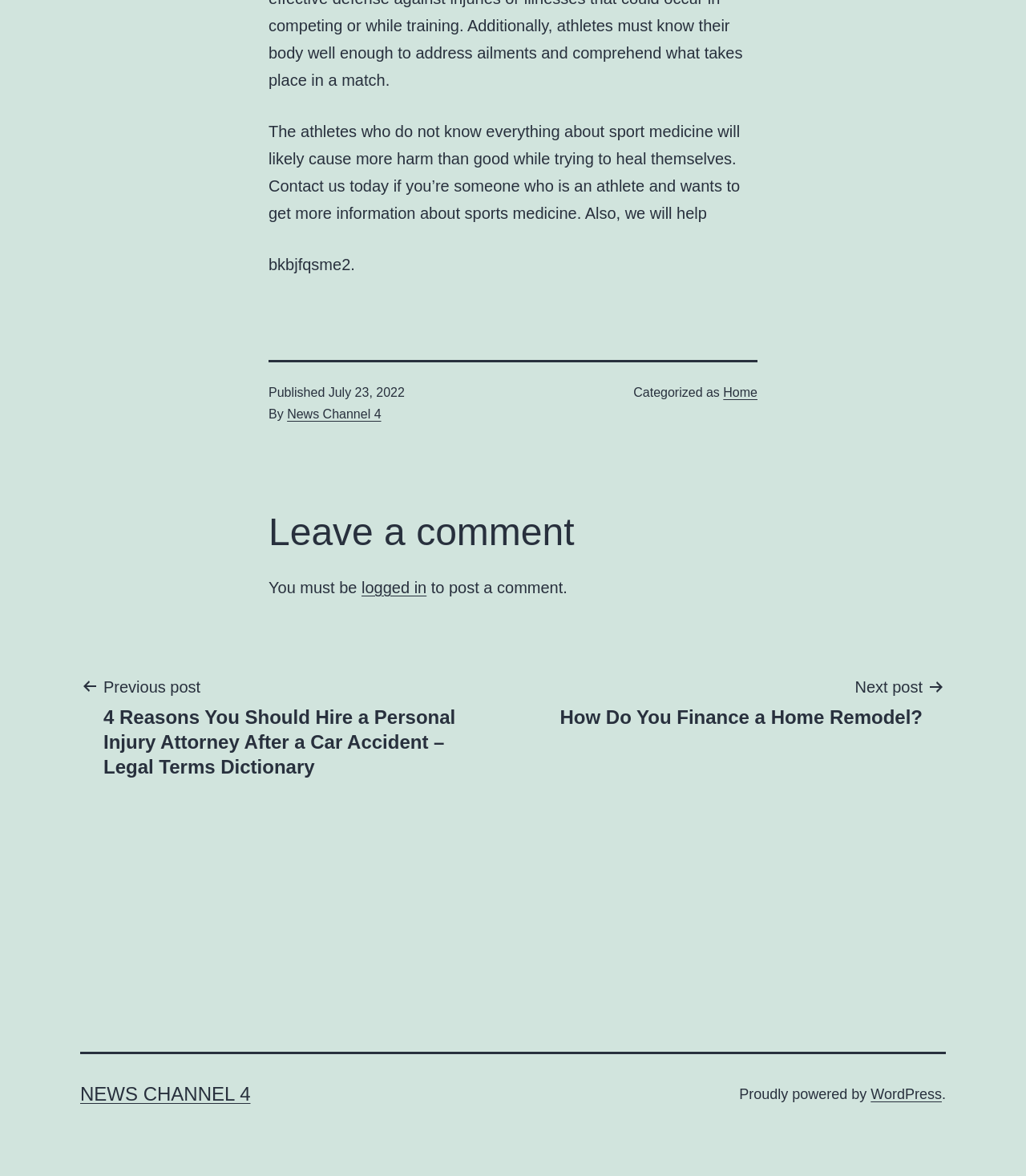Determine the bounding box coordinates for the area that should be clicked to carry out the following instruction: "Leave a comment".

[0.262, 0.432, 0.738, 0.474]